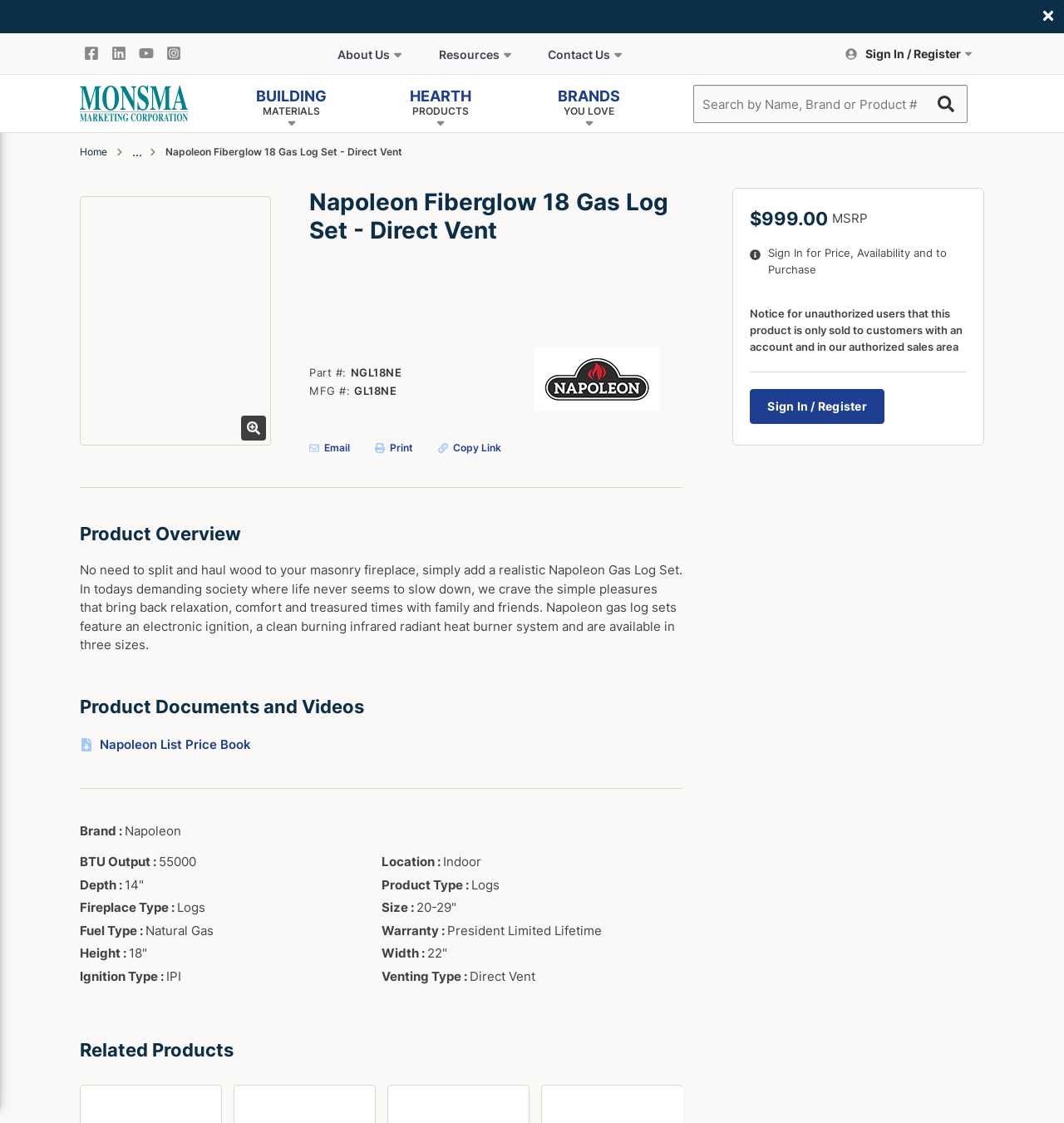Can you look at the image and give a comprehensive answer to the question:
What social media platforms are linked on the webpage?

The social media links are located at the top of the webpage, and they include links to Facebook, LinkedIn, Youtube, and Instagram, which are all popular social media platforms, allowing users to connect with the company on these platforms.